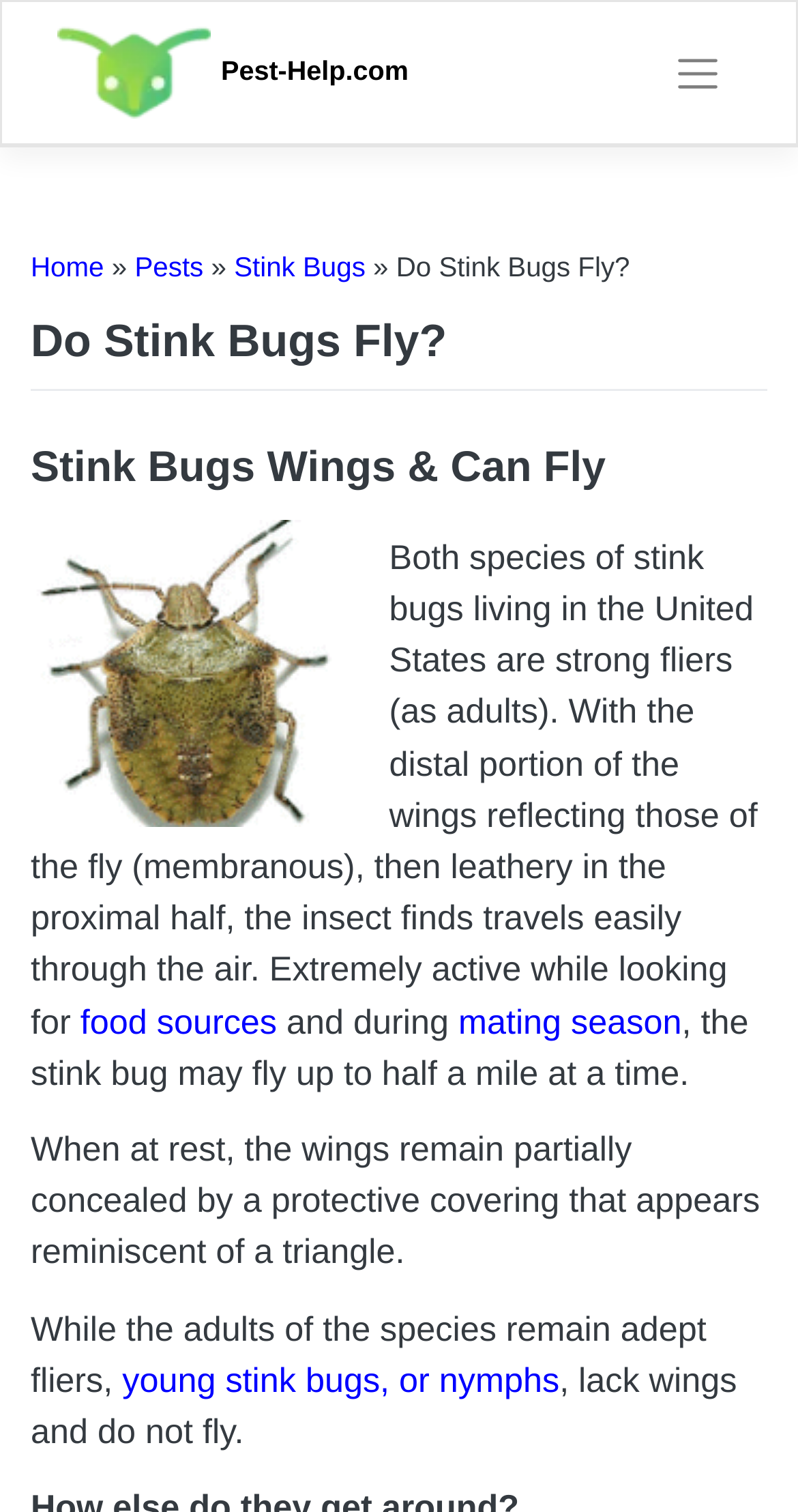Please mark the bounding box coordinates of the area that should be clicked to carry out the instruction: "Toggle the navigation menu".

[0.821, 0.028, 0.928, 0.069]